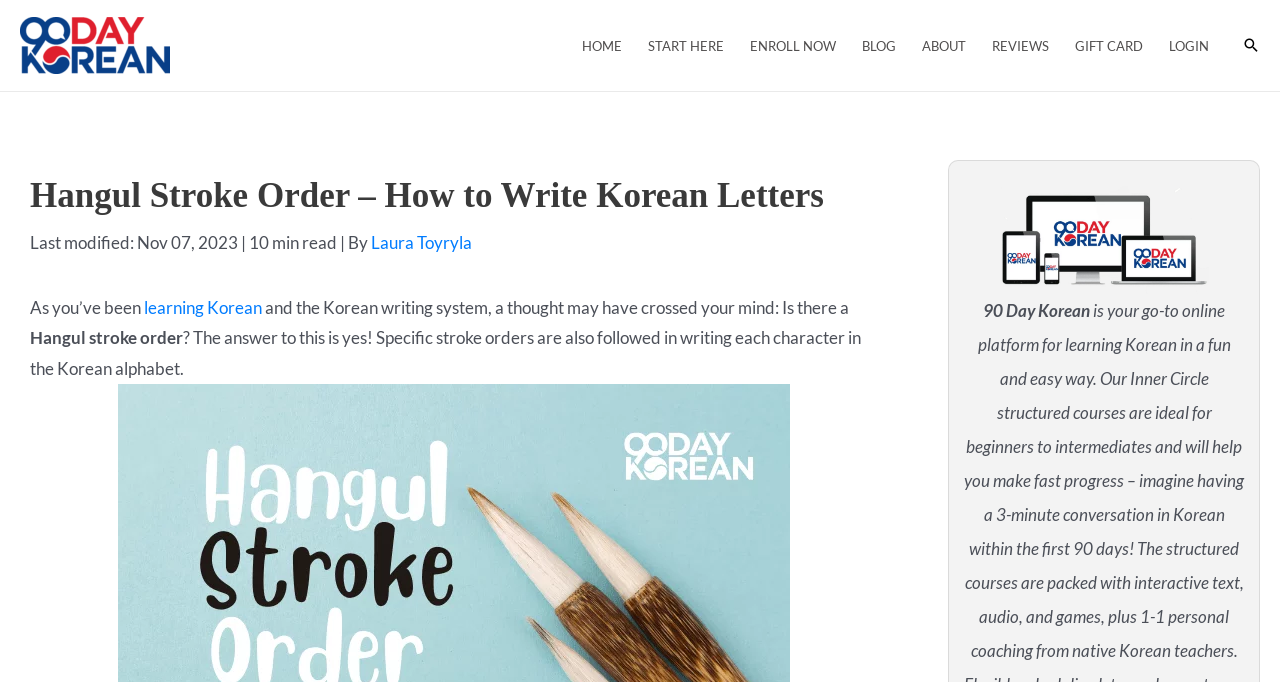Provide an in-depth caption for the contents of the webpage.

This webpage is about learning the correct Hangul stroke order in the Korean alphabet. At the top left, there is a link to "90 Day Korean" accompanied by an image with the same name. Below this, there is a navigation menu with links to various sections of the website, including "HOME", "START HERE", "ENROLL NOW", "BLOG", "ABOUT", "REVIEWS", "GIFT CARD", and "LOGIN". 

On the right side of the navigation menu, there is a search icon link. Above the main content, there is a header section with a heading that reads "Hangul Stroke Order – How to Write Korean Letters". Below the heading, there is a line of text indicating when the article was last modified and the author's name, Laura Toyryla.

The main content of the webpage starts with a paragraph discussing the importance of learning the correct Hangul stroke order when learning Korean. The text is divided into several sections, with links and static text describing the topic. There is also an image of the "90DK logo" on the right side of the page, accompanied by the text "90 Day Korean".